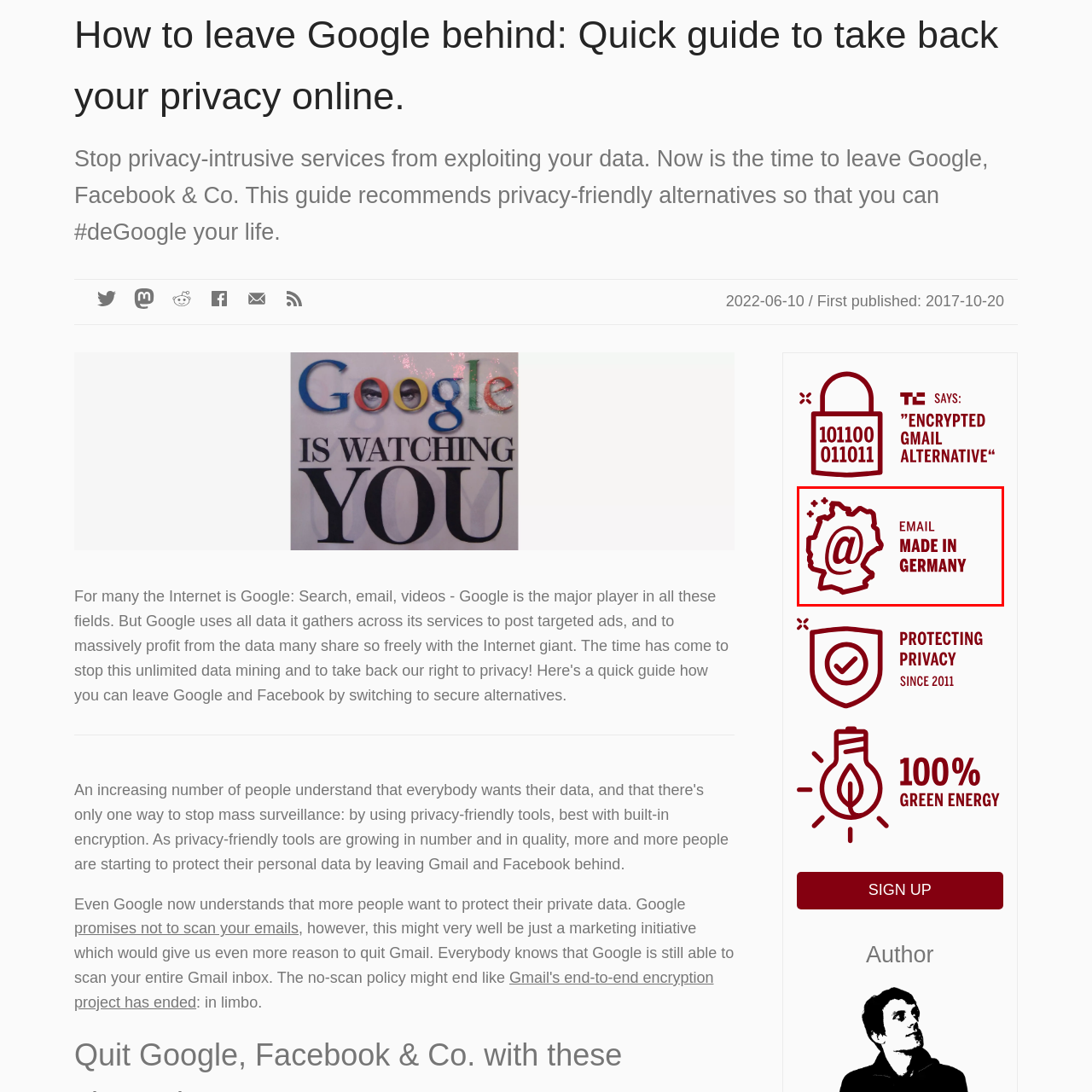Thoroughly describe the scene captured inside the red-bordered image.

The image features a stylized representation of Germany, outlined prominently in the center. Superimposed on the map is the iconic "@" symbol, symbolizing email. The text "EMAIL" is placed above the symbol, while beneath it, bold lettering reads "MADE IN GERMANY," emphasizing a commitment to privacy and data protection associated with German services. This visual conveys a message of secure email solutions that prioritize user privacy, aligning with the broader theme of transitioning away from major tech companies to more privacy-friendly alternatives. The overall design combines distinct imagery and text to promote a sense of national pride in safeguarding personal information.